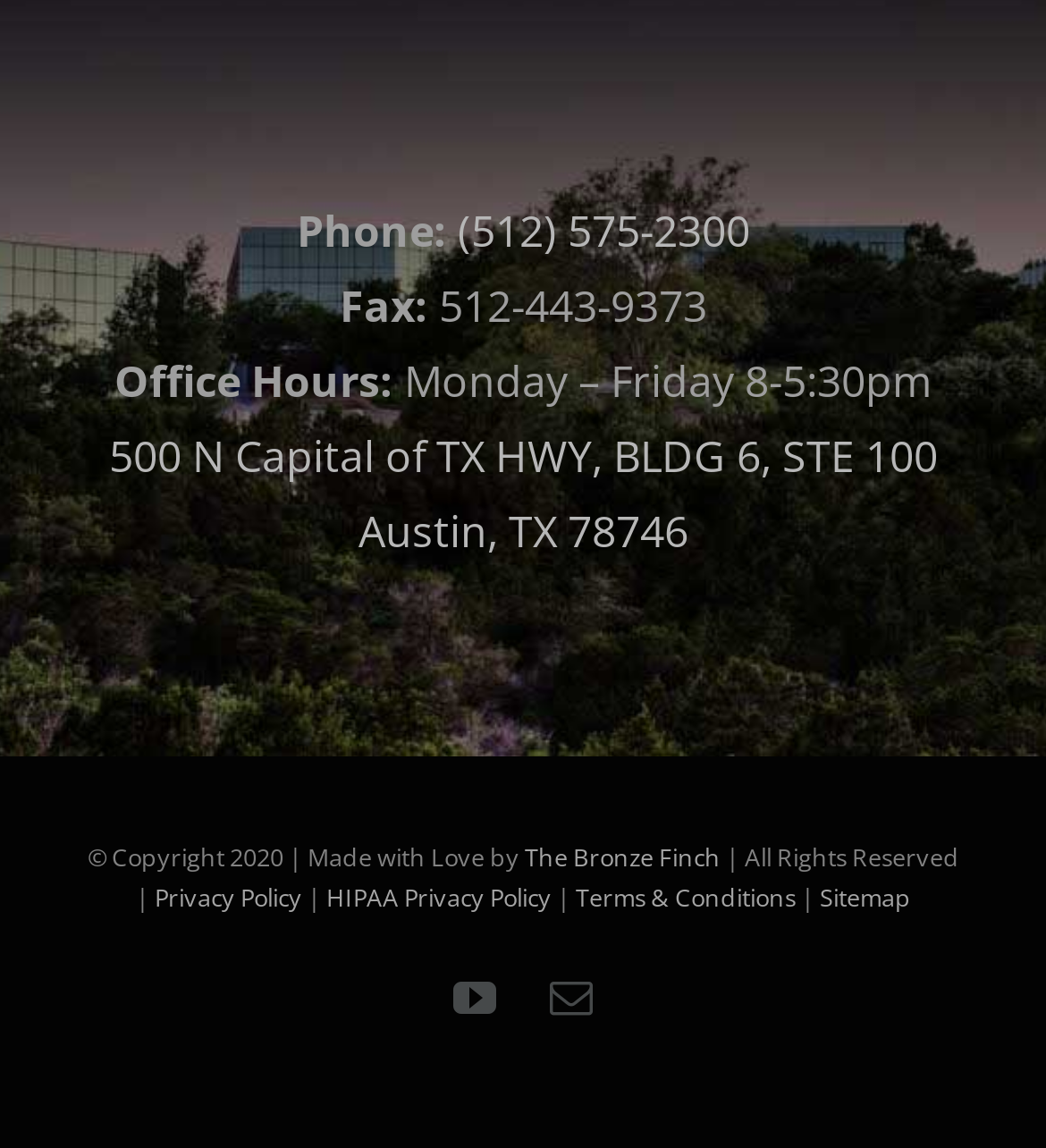Determine the bounding box coordinates of the section to be clicked to follow the instruction: "Call the phone number". The coordinates should be given as four float numbers between 0 and 1, formatted as [left, top, right, bottom].

[0.437, 0.174, 0.717, 0.226]